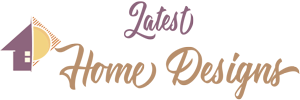Please provide a comprehensive answer to the question based on the screenshot: What is the tone of the color palette?

The caption describes the color palette as 'soft, muted tones', which suggests that the tone of the color palette is calming, subtle, and understated, contributing to the contemporary feel of the logo.